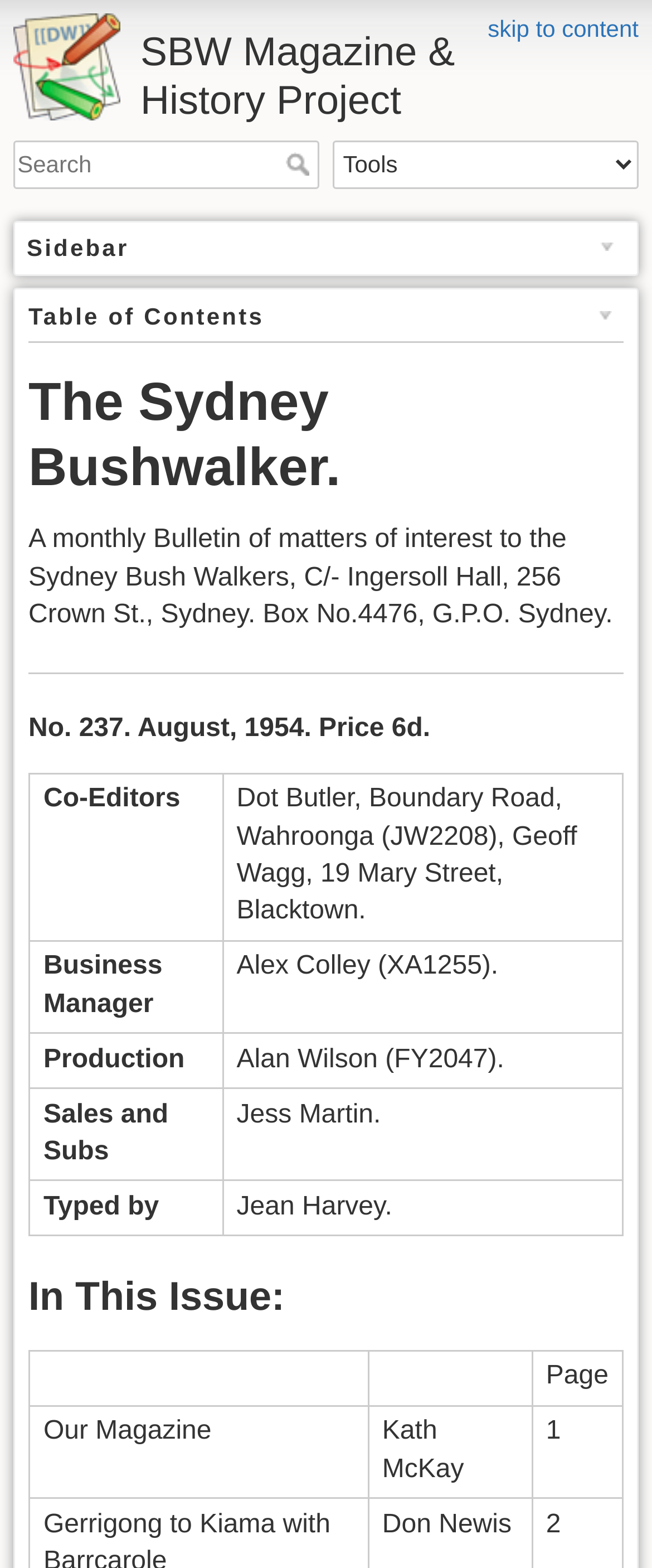Respond with a single word or short phrase to the following question: 
What is the topic of the article on page 1?

Our Magazine